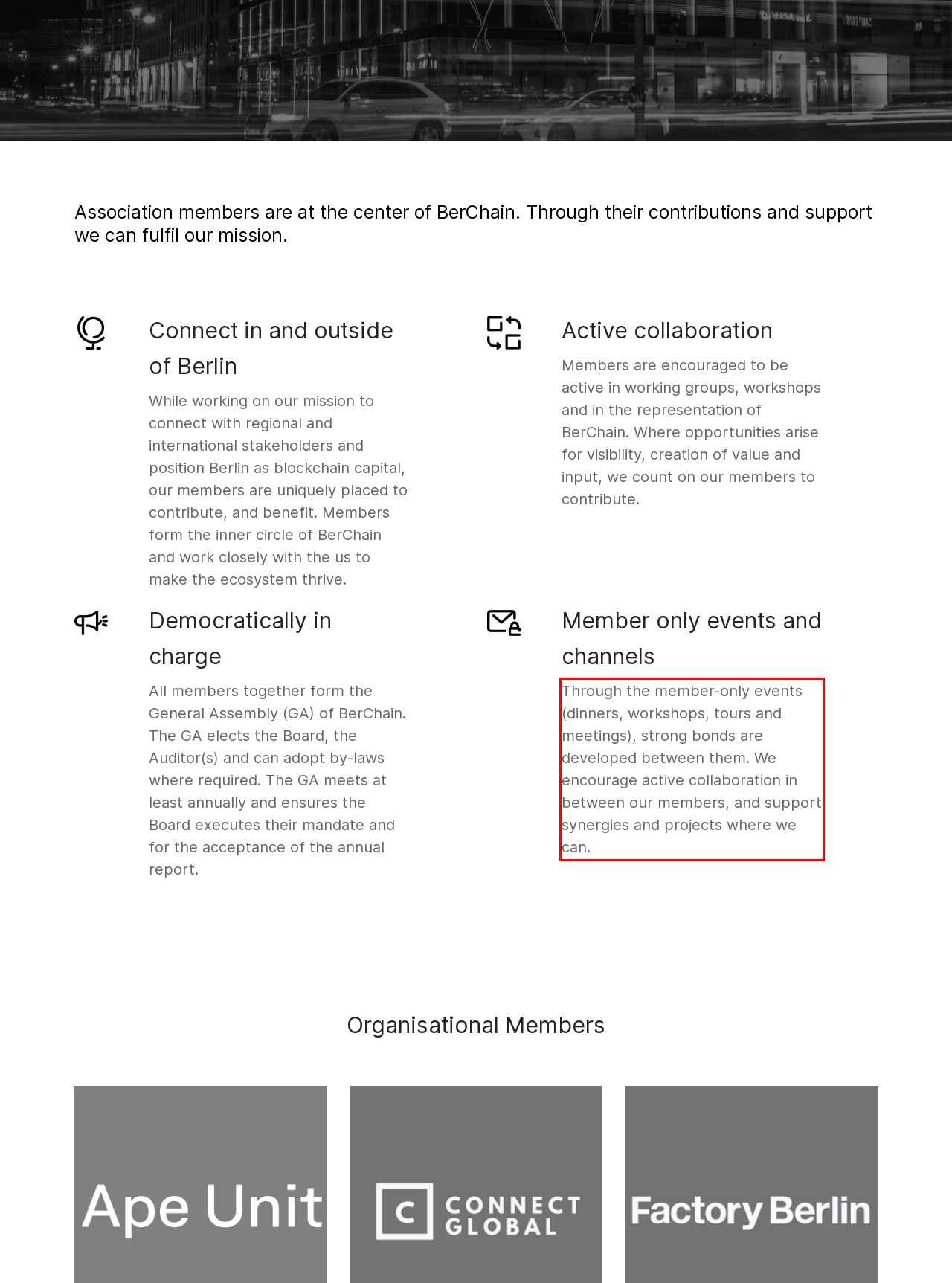Using the provided screenshot of a webpage, recognize the text inside the red rectangle bounding box by performing OCR.

Through the member-only events (dinners, workshops, tours and meetings), strong bonds are developed between them. We encourage active collaboration in between our members, and support synergies and projects where we can.